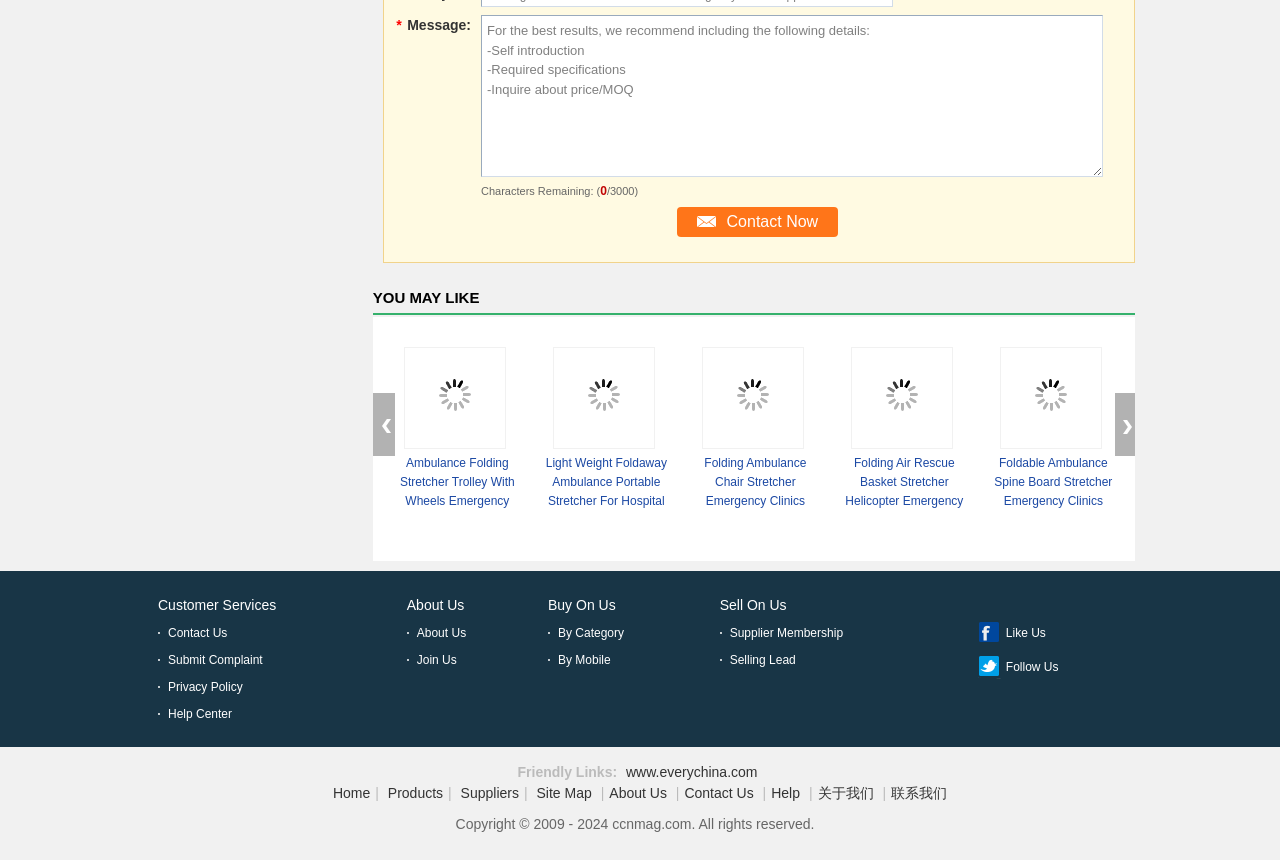Locate the bounding box coordinates of the element that should be clicked to execute the following instruction: "Contact Now".

[0.529, 0.241, 0.655, 0.276]